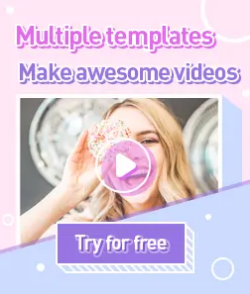Explain the scene depicted in the image, including all details.

The image features a vibrant promotional graphic highlighting the benefits of a video-making tool. It showcases an enthusiastic user holding a donut, with playful and colorful design elements surrounding the text. The main message emphasizes "Multiple templates" and "Make awesome videos," inviting viewers to explore creative video options. A prominent play button suggests a video tutorial or demo, and a call-to-action button reading "Try for free" encourages immediate engagement. The overall aesthetic is inviting and geared towards individuals looking to enhance their video creation skills easily.